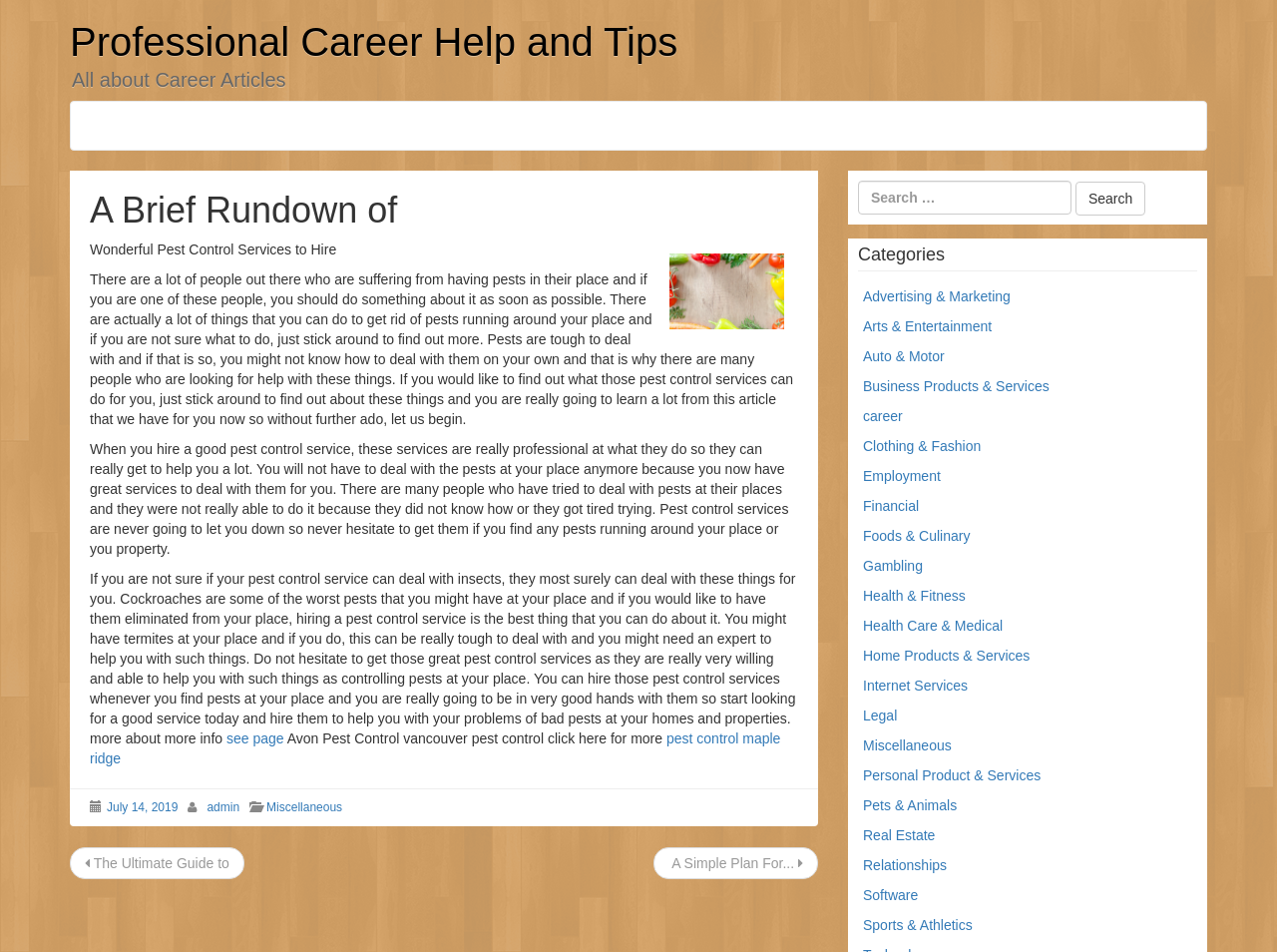Find the bounding box coordinates for the element that must be clicked to complete the instruction: "Search for something". The coordinates should be four float numbers between 0 and 1, indicated as [left, top, right, bottom].

[0.672, 0.19, 0.839, 0.225]